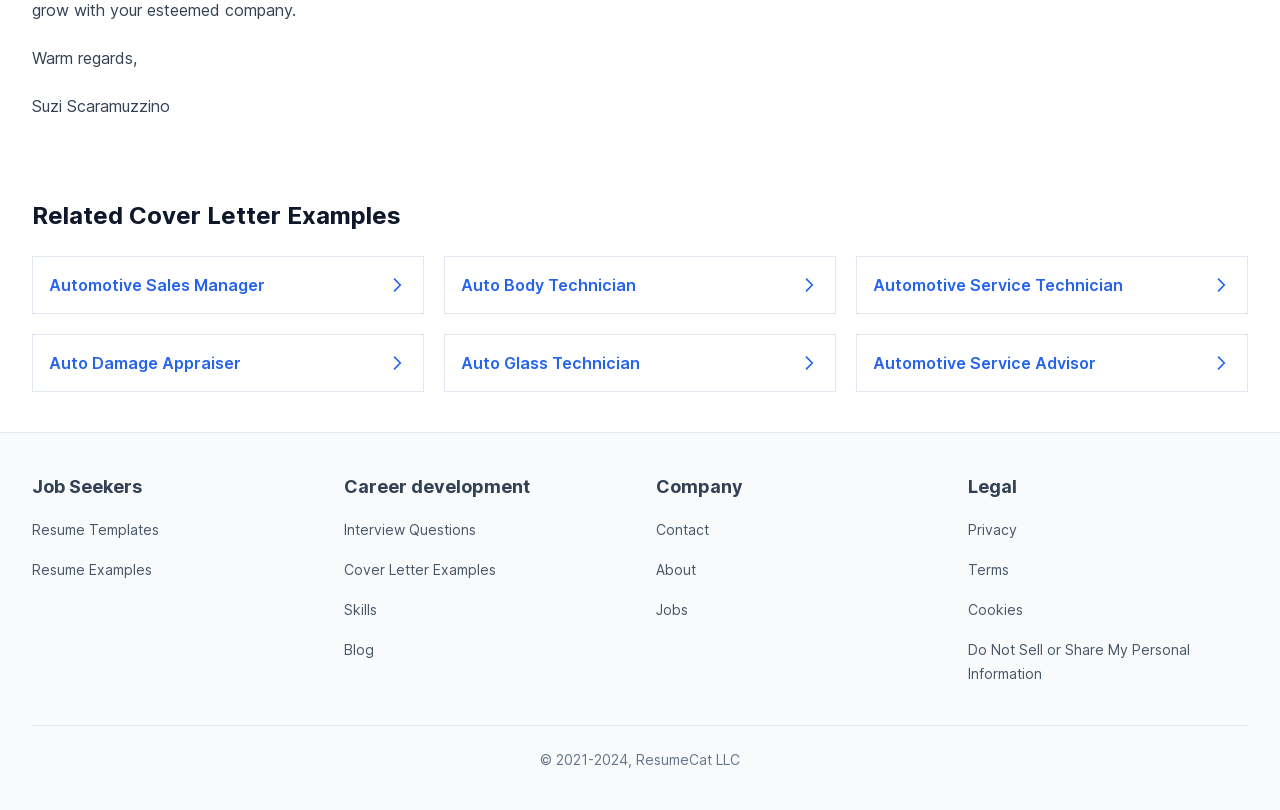Please answer the following question using a single word or phrase: 
What is the name of the company?

ResumeCat LLC